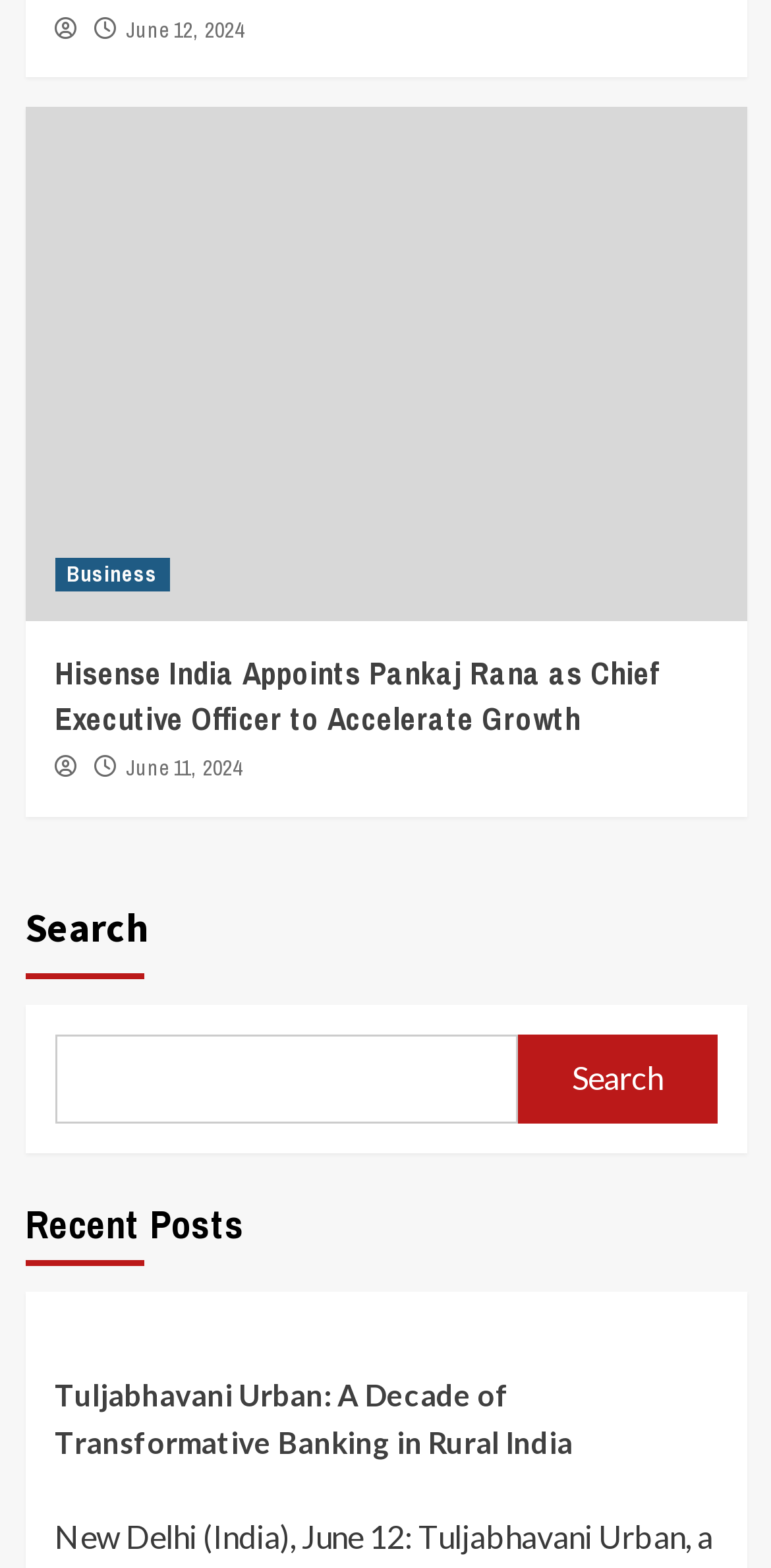How many news articles are displayed on the webpage?
Use the information from the image to give a detailed answer to the question.

I found the number of news articles by looking at the link elements with news article titles. There are at least two news articles displayed on the webpage, one with the title 'Hisense India Appoints Pankaj Rana as Chief Executive Officer to Accelerate Growth' and another with the title 'Tuljabhavani Urban: A Decade of Transformative Banking in Rural India'.